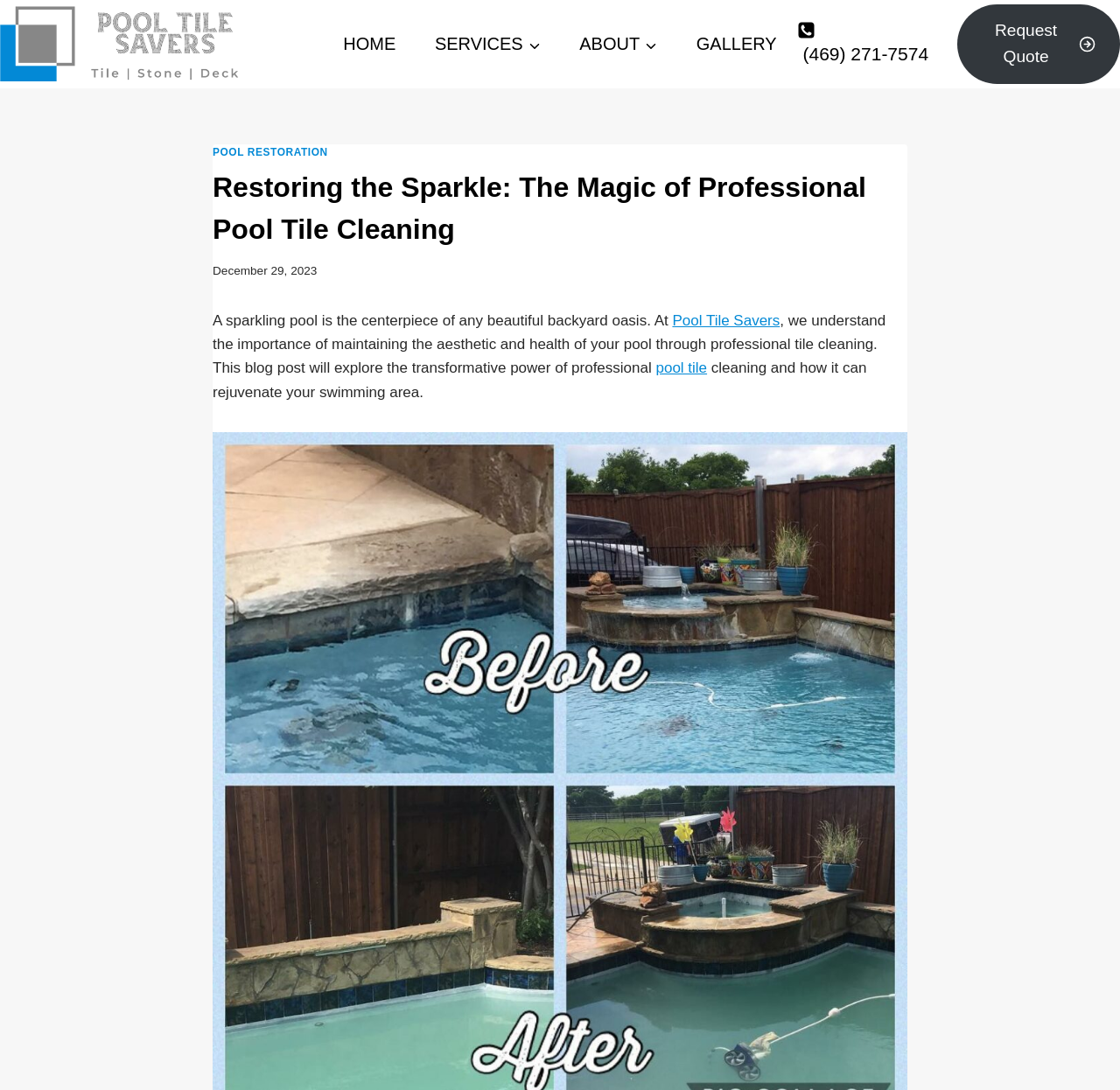Please find the bounding box coordinates of the element's region to be clicked to carry out this instruction: "Click the 'Request Quote' link".

[0.855, 0.004, 1.0, 0.077]